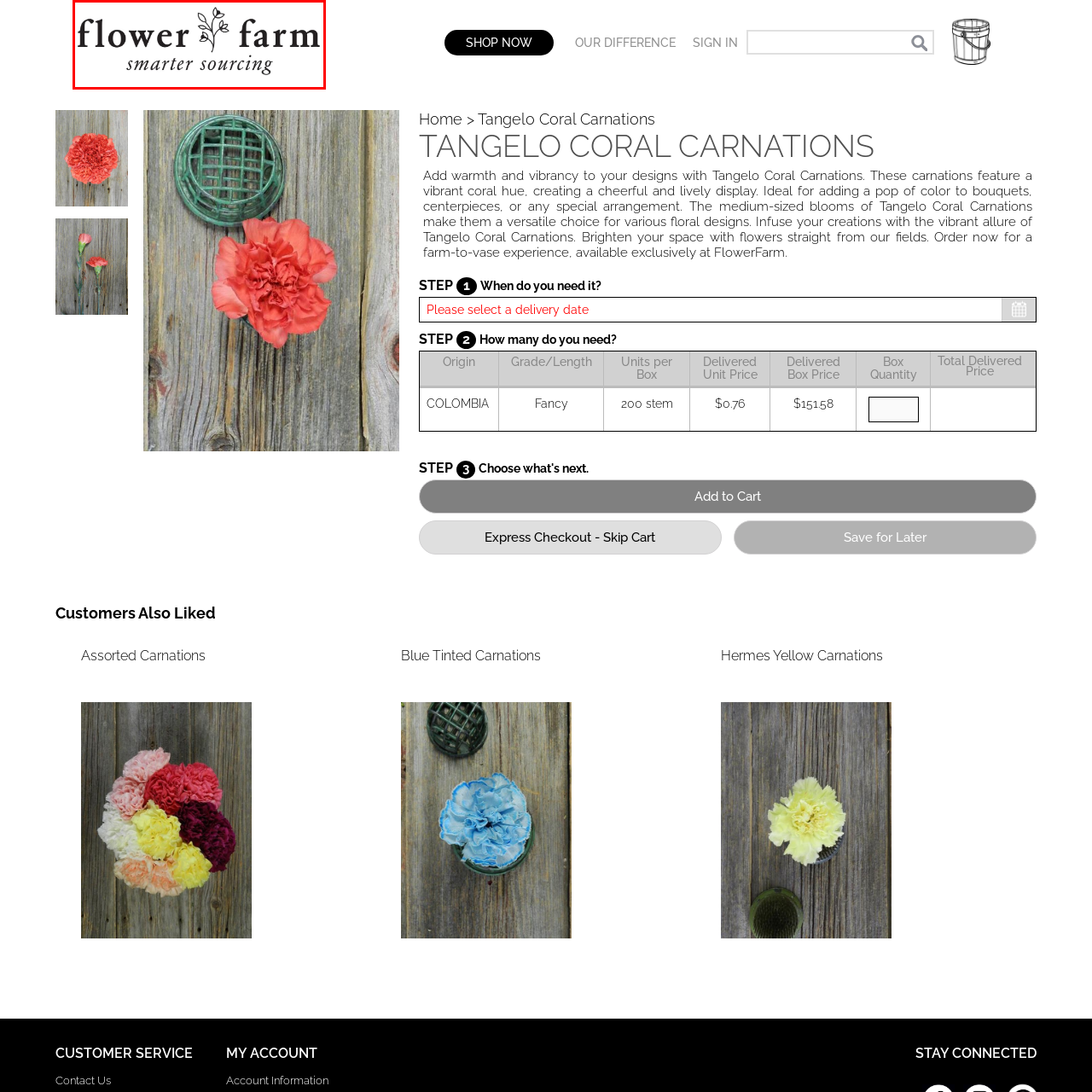What is the theme of the botanical elements in the logo?
Check the image inside the red bounding box and provide your answer in a single word or short phrase.

Nature